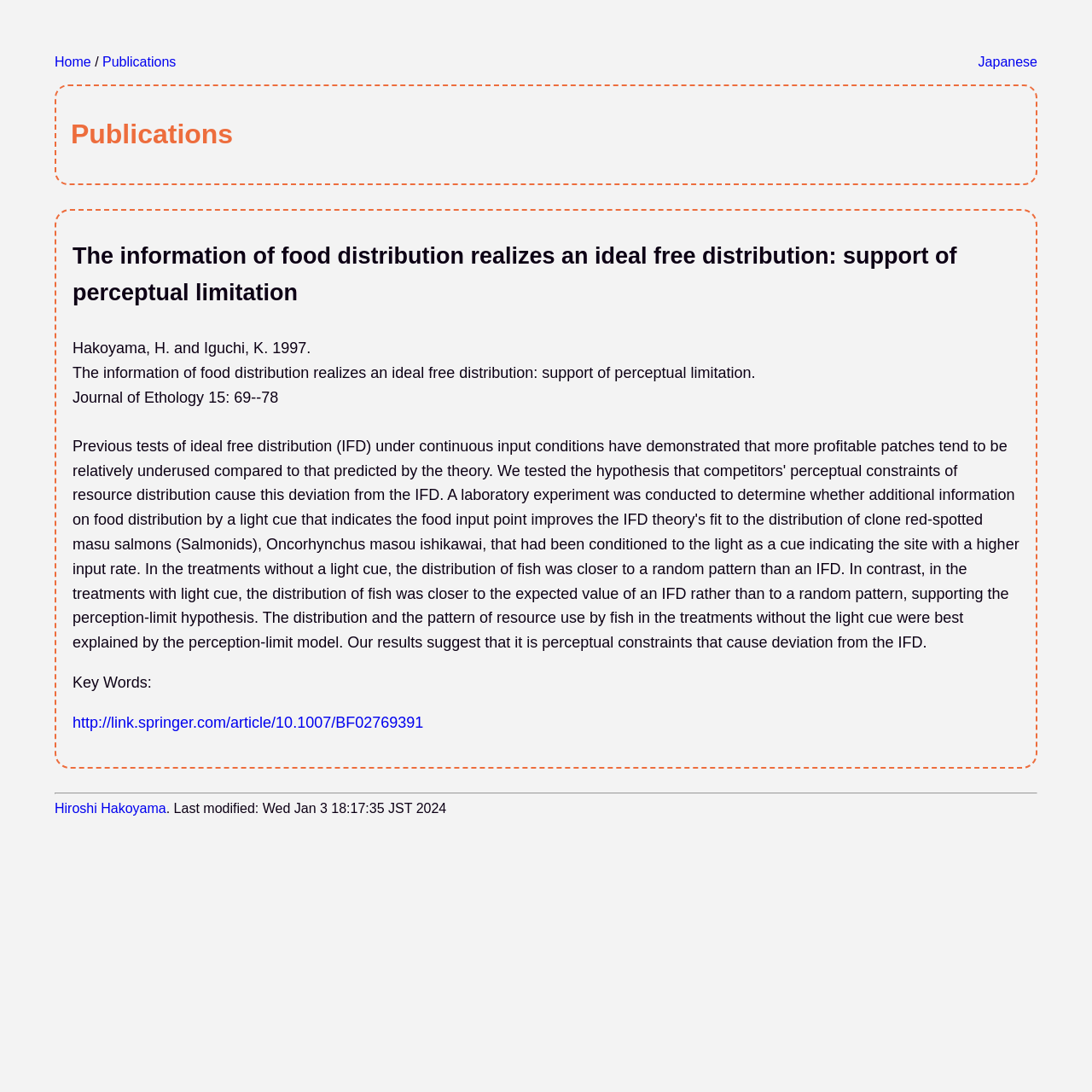What is the author's name? Analyze the screenshot and reply with just one word or a short phrase.

Hiroshi Hakoyama